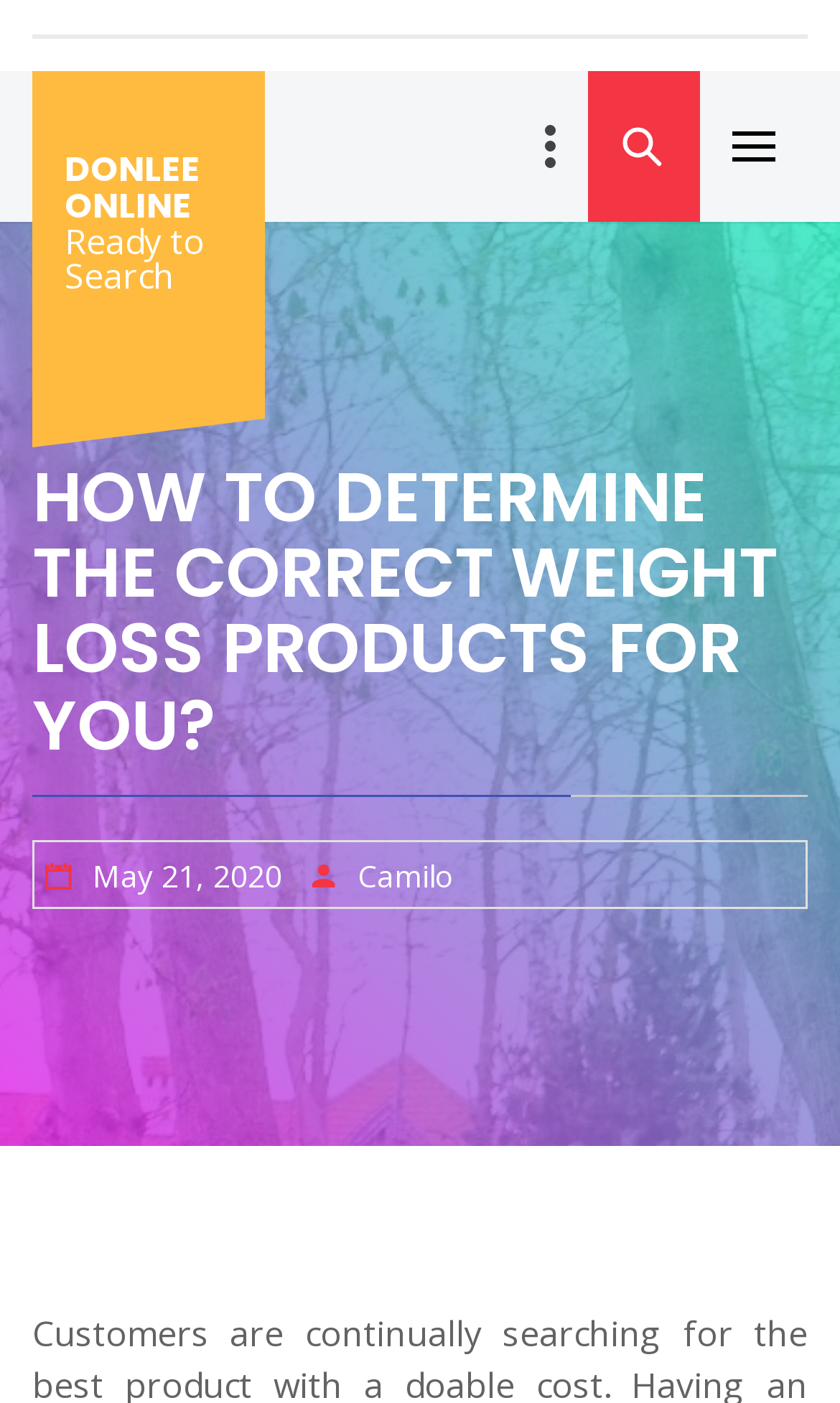Using the details from the image, please elaborate on the following question: Who is the author of the article?

I determined the author of the article by looking at the link element with the text 'Camilo' which is likely to be the author's name.